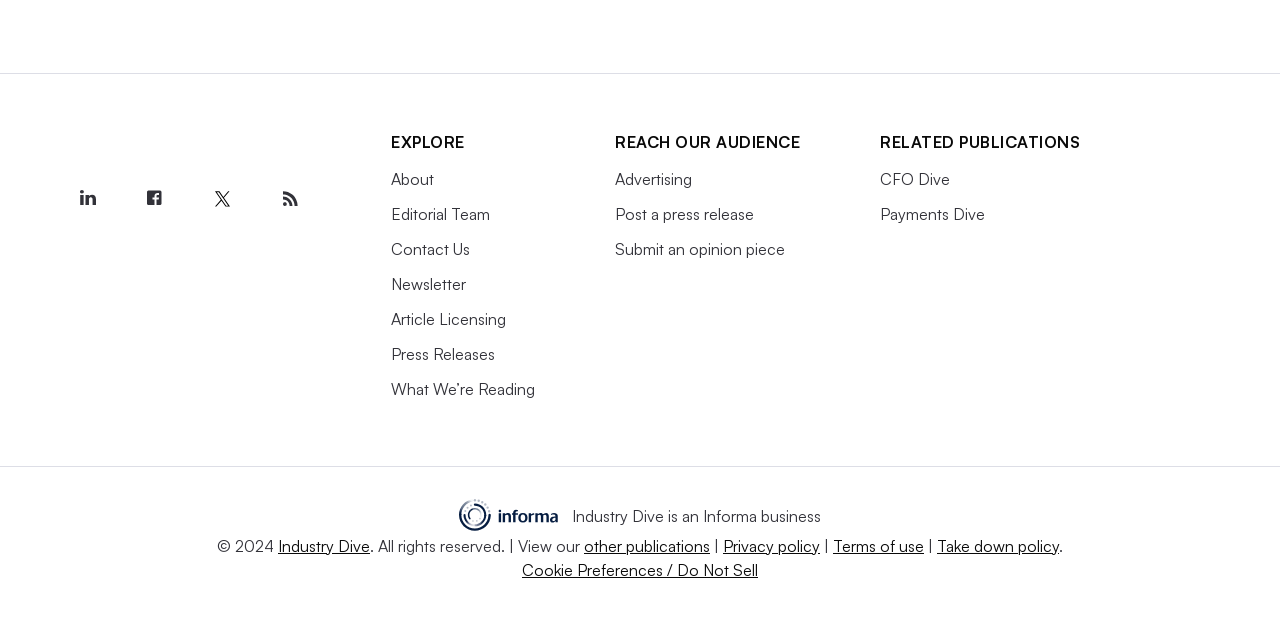Determine the bounding box coordinates of the region to click in order to accomplish the following instruction: "Read Press Releases". Provide the coordinates as four float numbers between 0 and 1, specifically [left, top, right, bottom].

[0.306, 0.546, 0.387, 0.577]